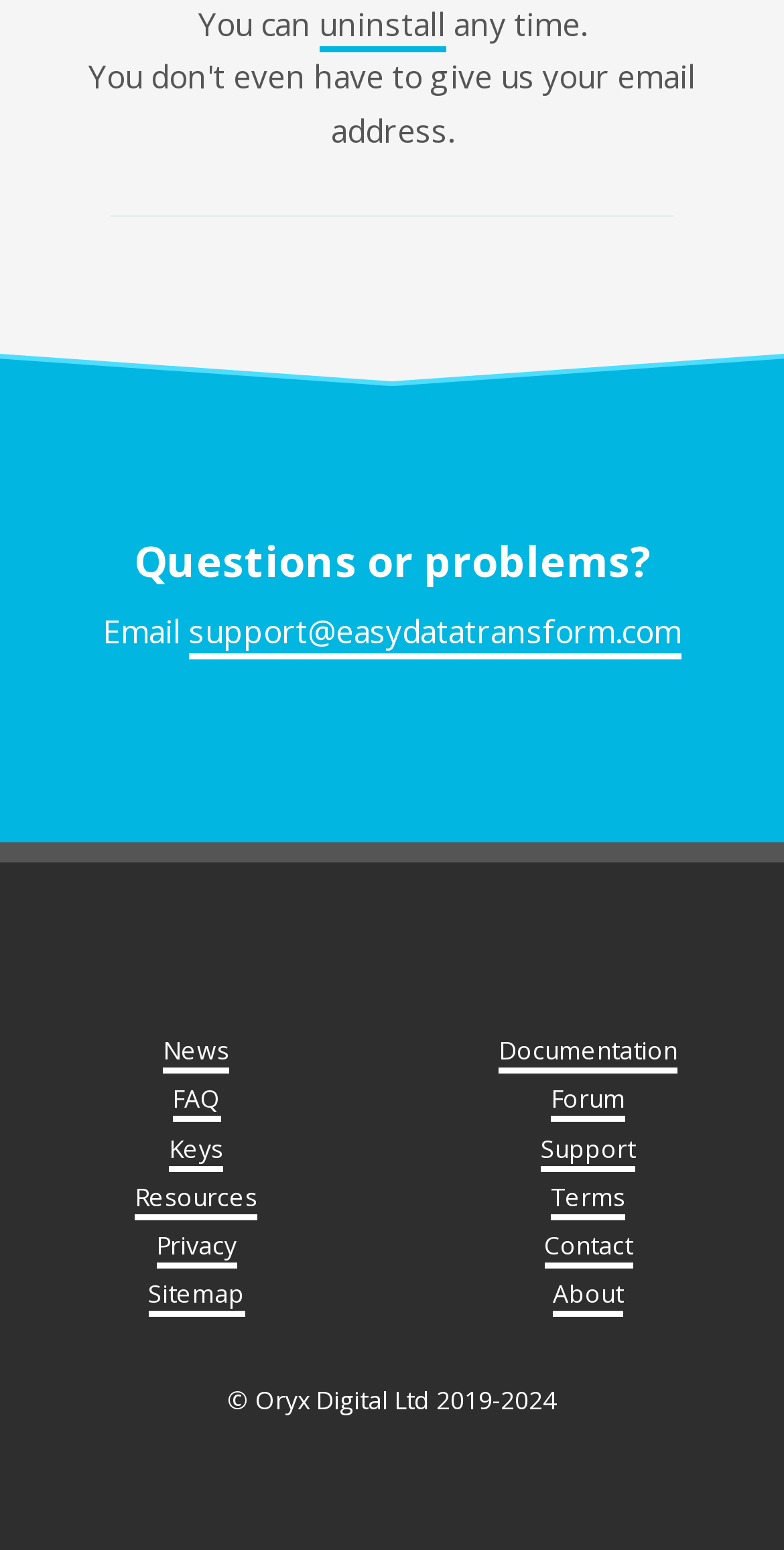What are the available resources on the webpage?
Refer to the image and provide a detailed answer to the question.

I found the available resources by looking at the links provided in the content info section of the webpage, which includes links to News, Documentation, FAQ, Forum, Keys, Support, Resources, Terms, Privacy, Contact, Sitemap, and About.